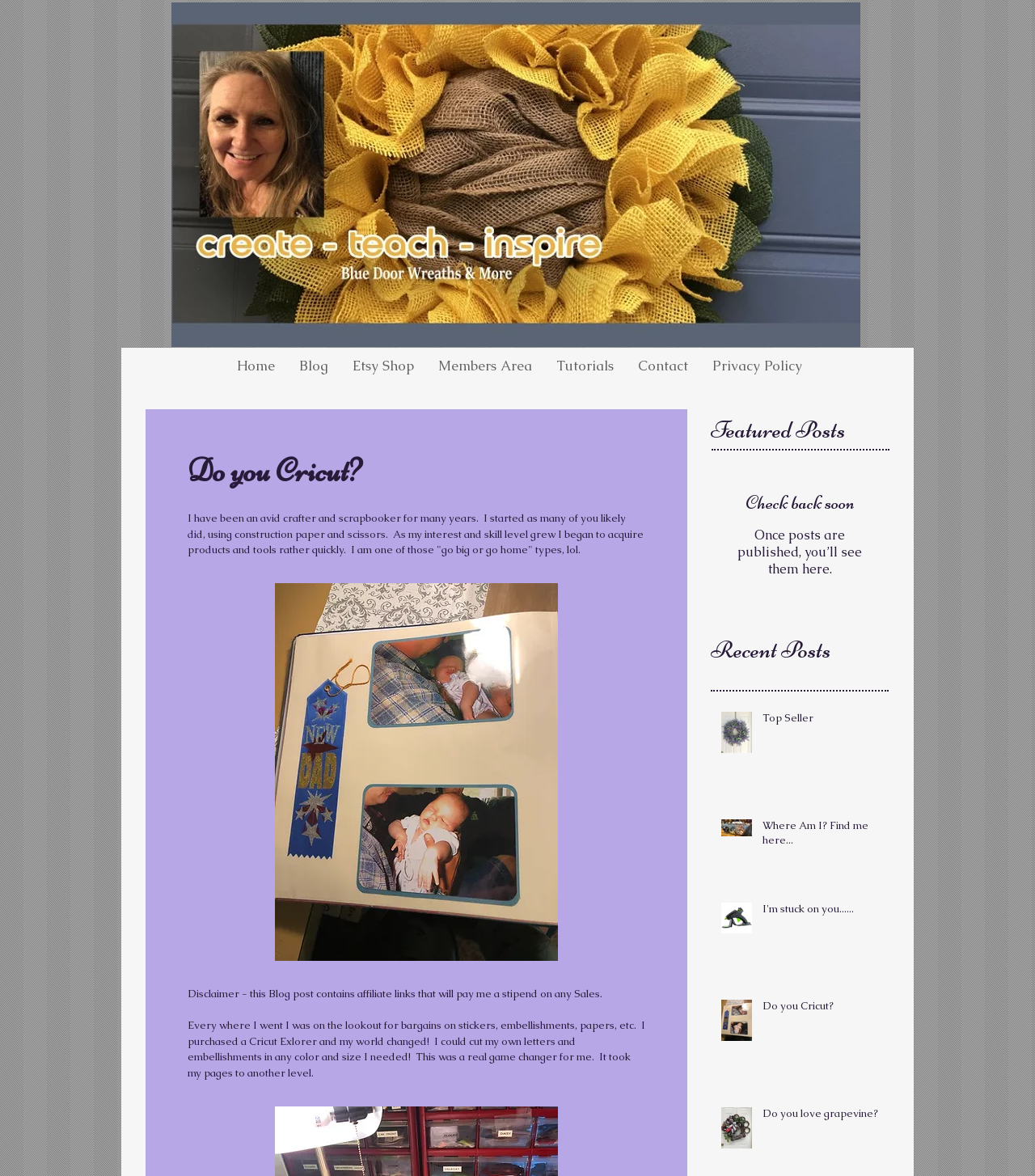Please provide a comprehensive response to the question based on the details in the image: What is the blogger's favorite tool?

The blogger's favorite tool is the Cricut Explorer, as mentioned in the text 'I purchased a Cricut Exlorer and my world changed!  I could cut my own letters and embellishments in any color and size I needed!' which suggests that the blogger has a strong affinity for this tool.